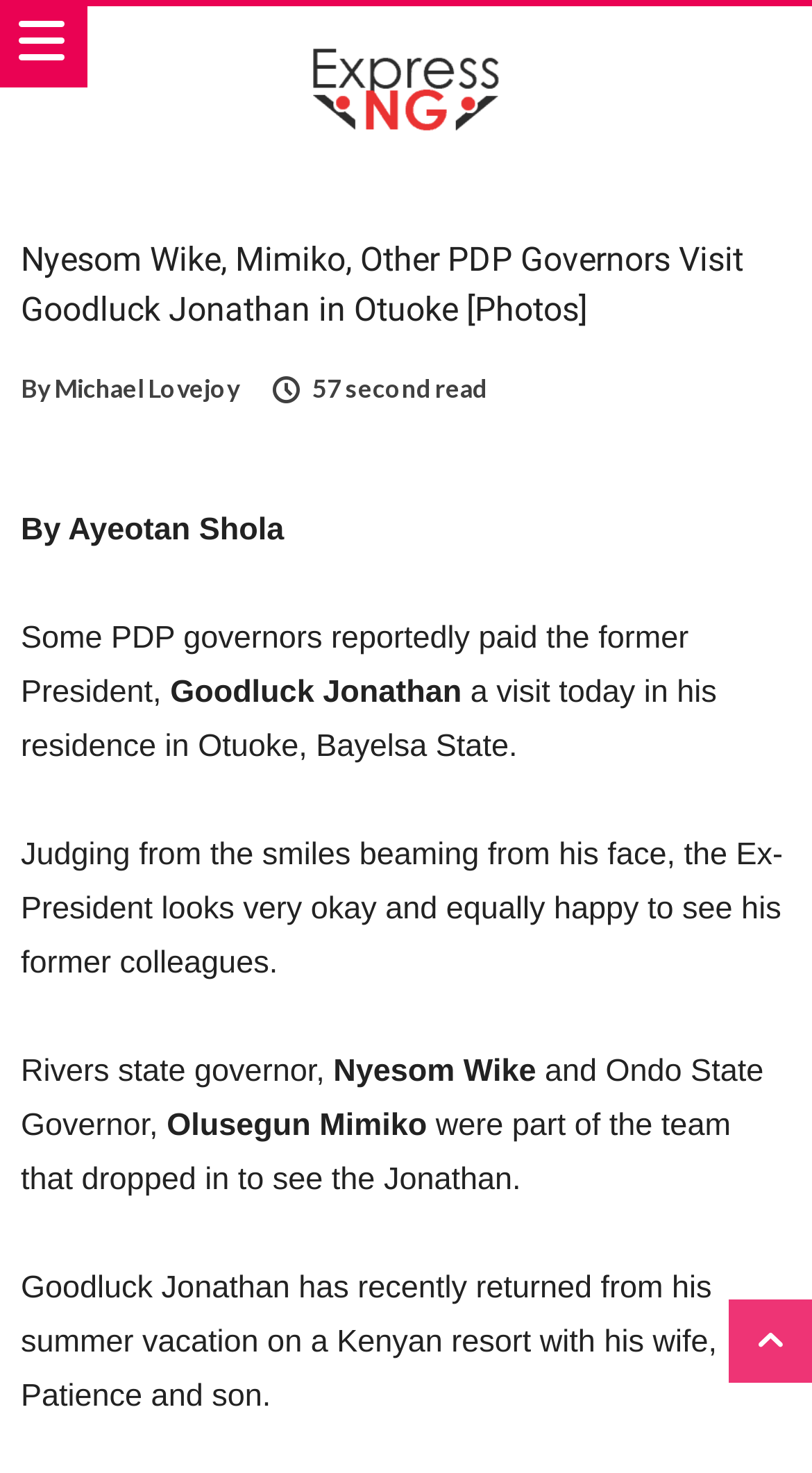Respond to the question below with a single word or phrase:
What is the current state of Goodluck Jonathan's health?

He looks very okay and happy